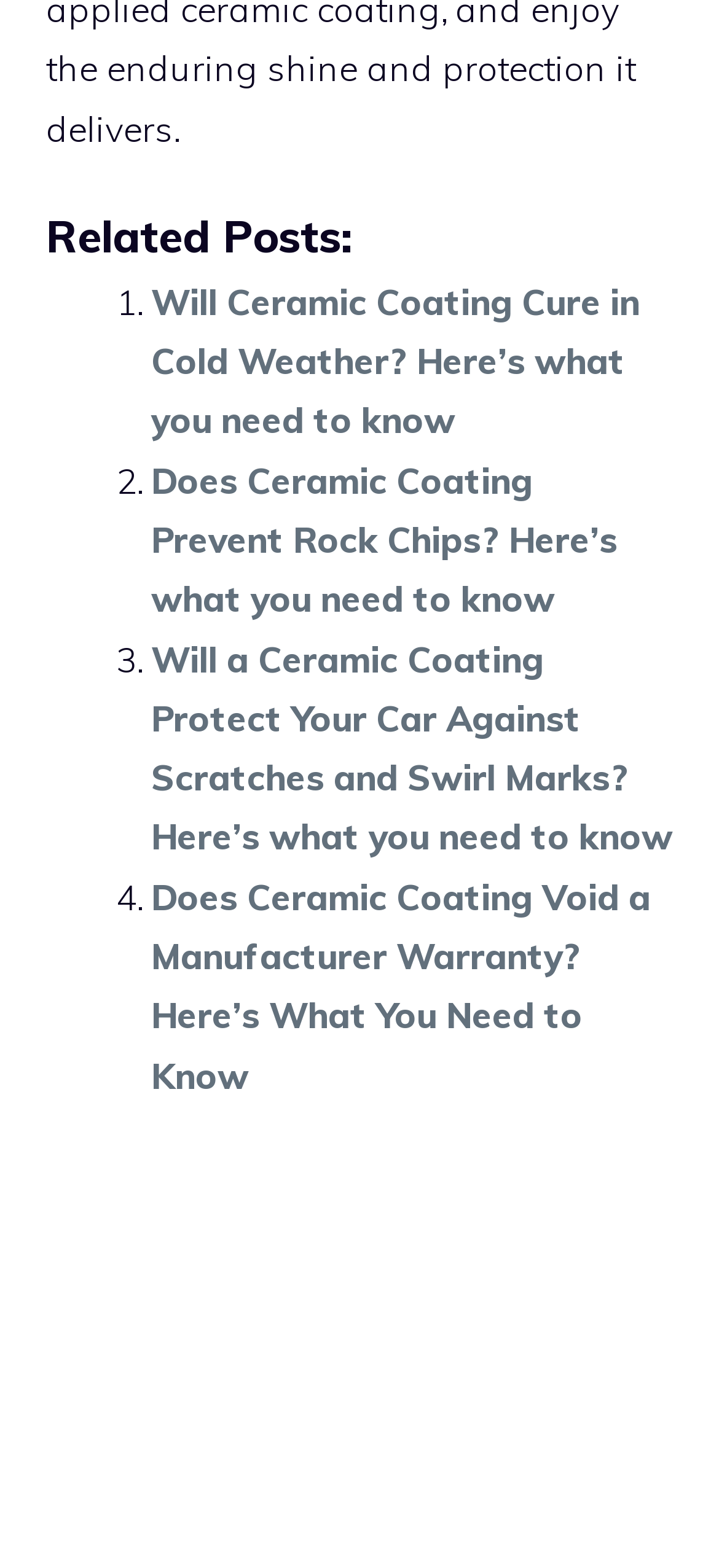Please answer the following question as detailed as possible based on the image: 
Are the related posts numbered?

I observed that each related post has a list marker, such as '1.', '2.', '3.', and '4.'. This indicates that the related posts are numbered.